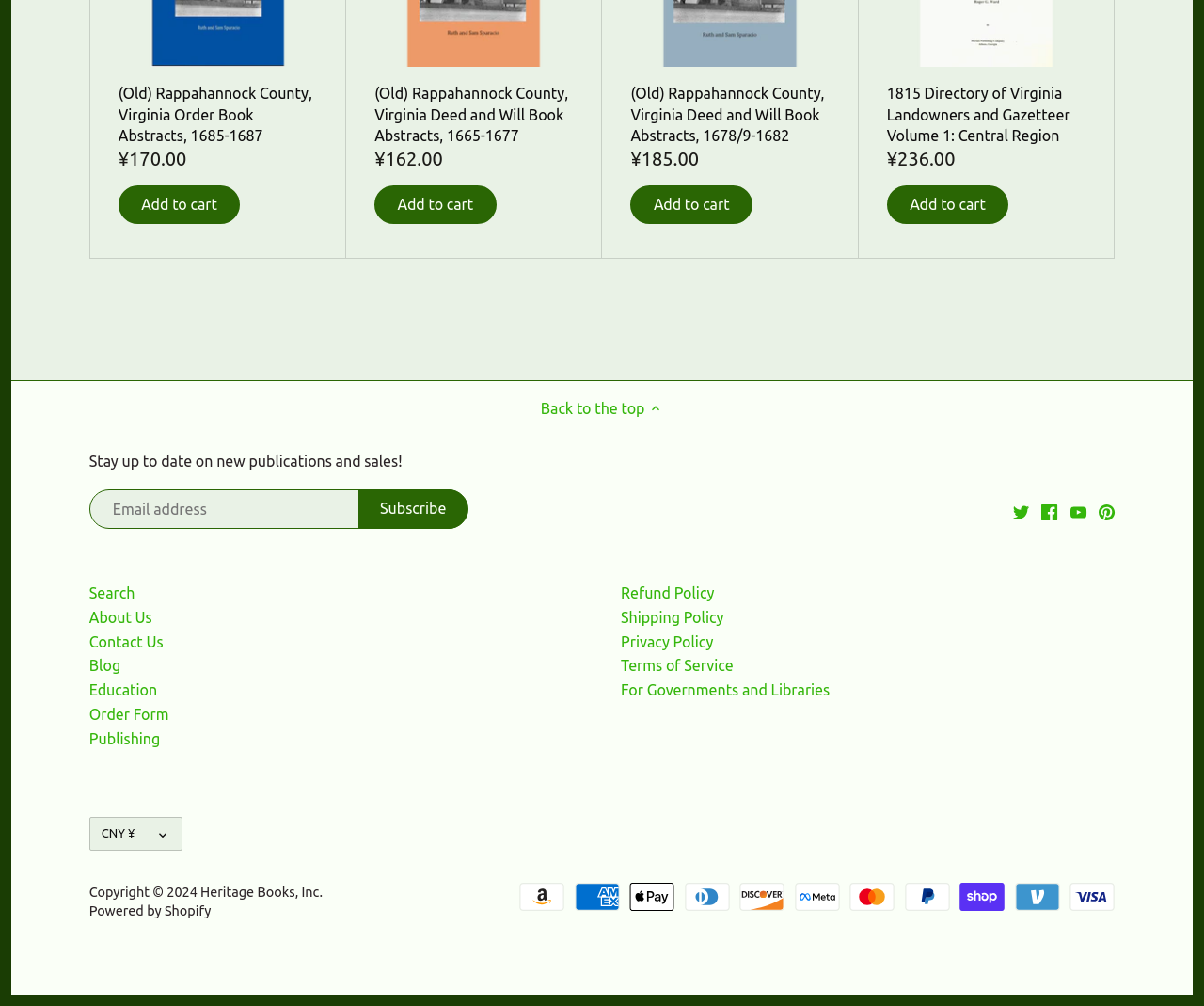Please find the bounding box coordinates of the section that needs to be clicked to achieve this instruction: "Go to the top of the page".

[0.449, 0.394, 0.551, 0.417]